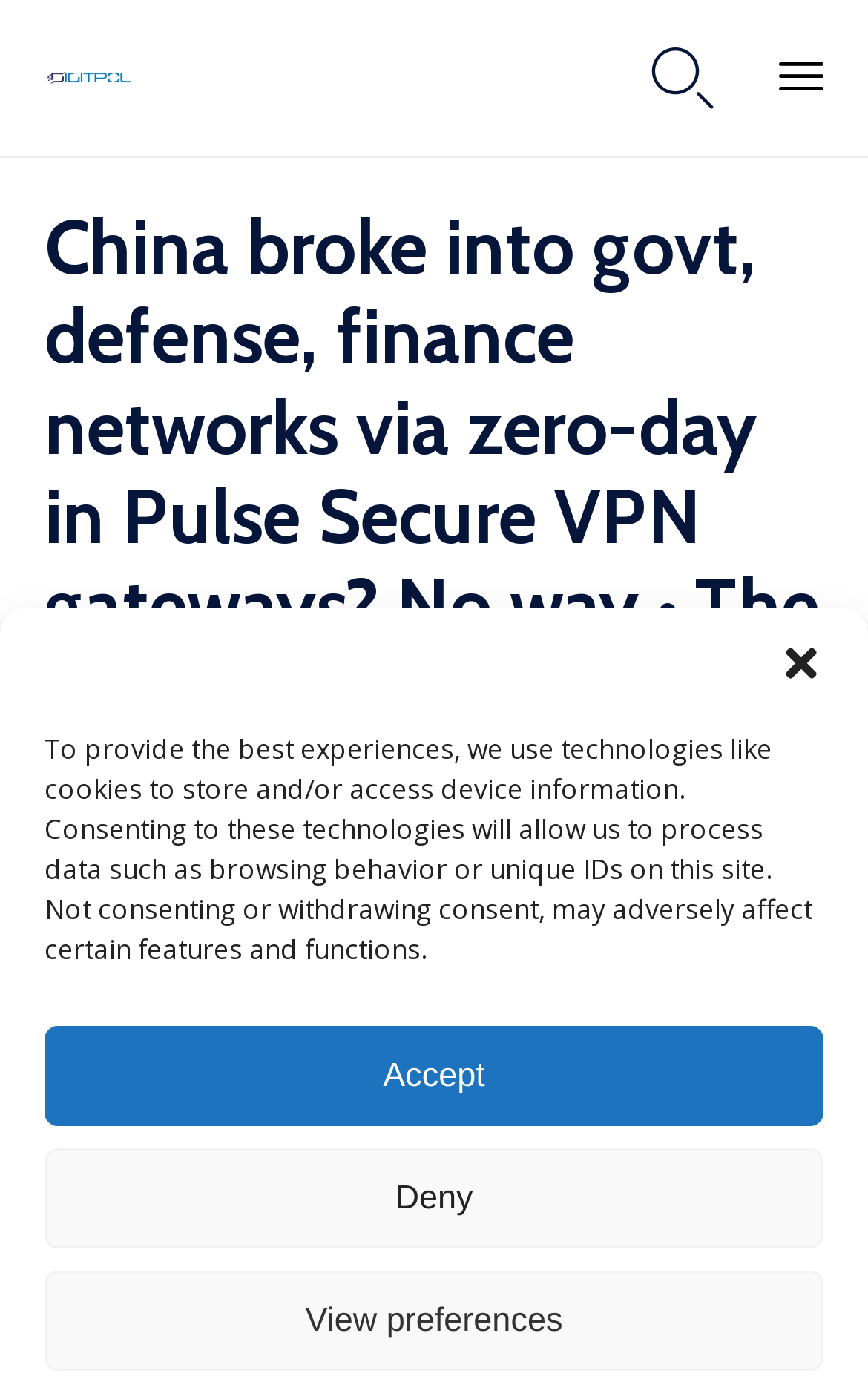With reference to the image, please provide a detailed answer to the following question: What is the date of the article?

I found the date of the article by looking at the subheading below the main heading, which says 'April 21, 2021'.